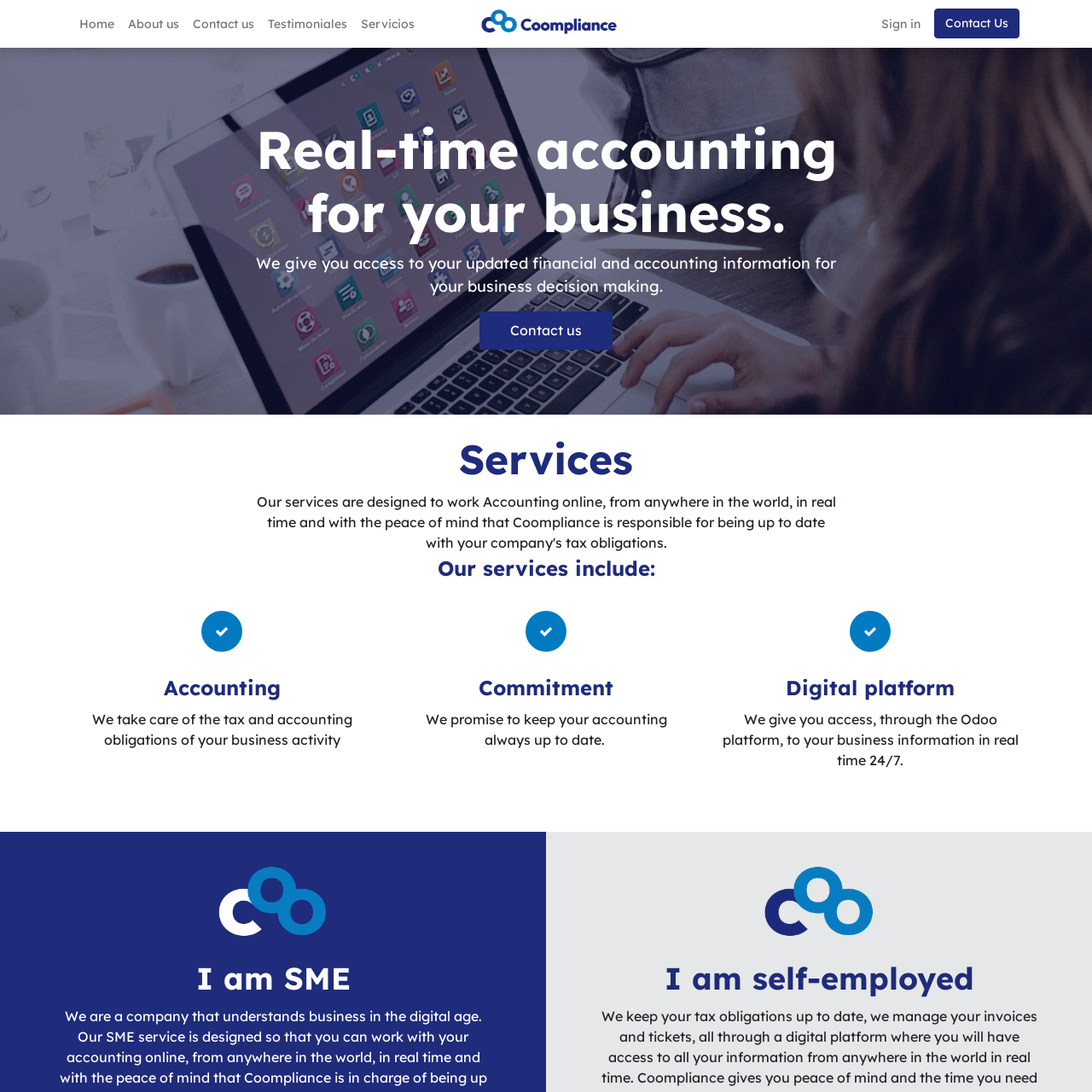Bounding box coordinates are specified in the format (top-left x, top-left y, bottom-right x, bottom-right y). All values are floating point numbers bounded between 0 and 1. Please provide the bounding box coordinate of the region this sentence describes: parent_node: I am SME

[0.188, 0.816, 0.312, 0.832]